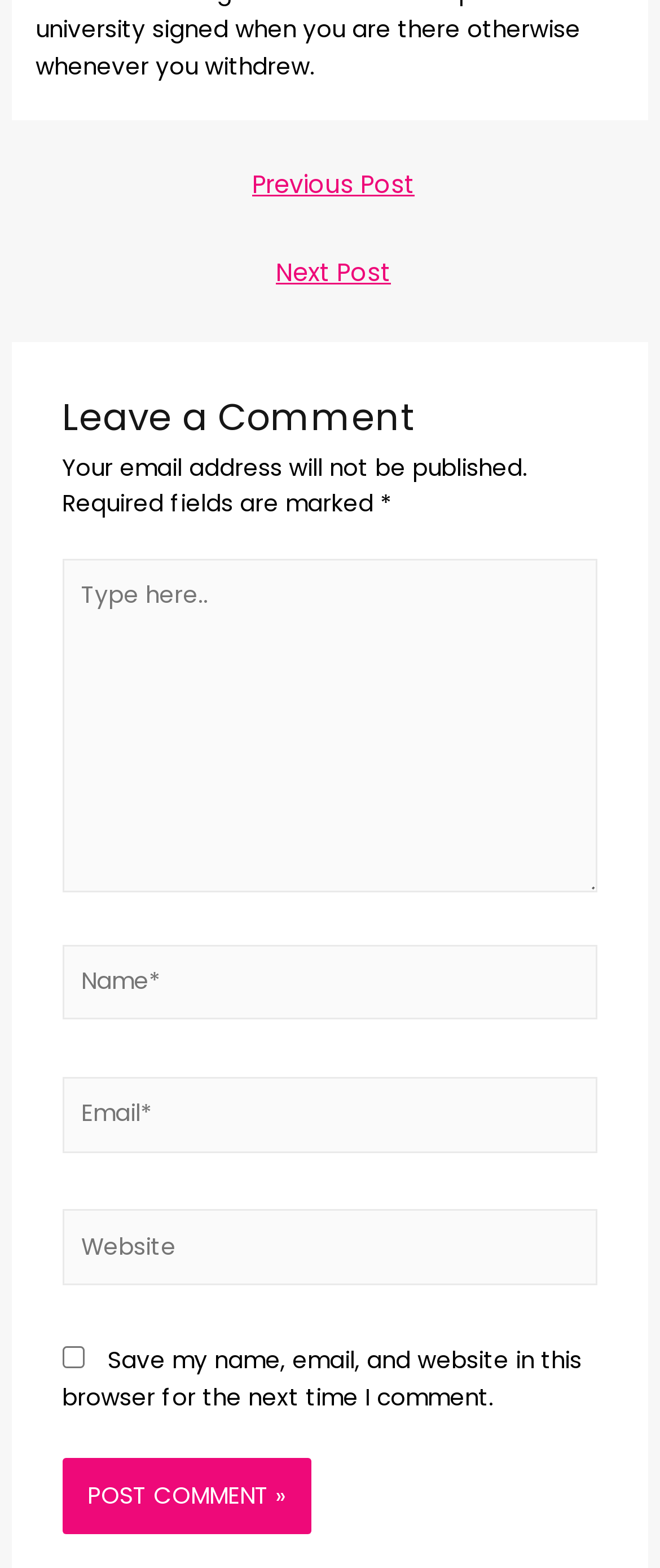Locate the bounding box coordinates of the clickable region necessary to complete the following instruction: "Click on the 'Post Comment' button". Provide the coordinates in the format of four float numbers between 0 and 1, i.e., [left, top, right, bottom].

[0.094, 0.929, 0.471, 0.978]